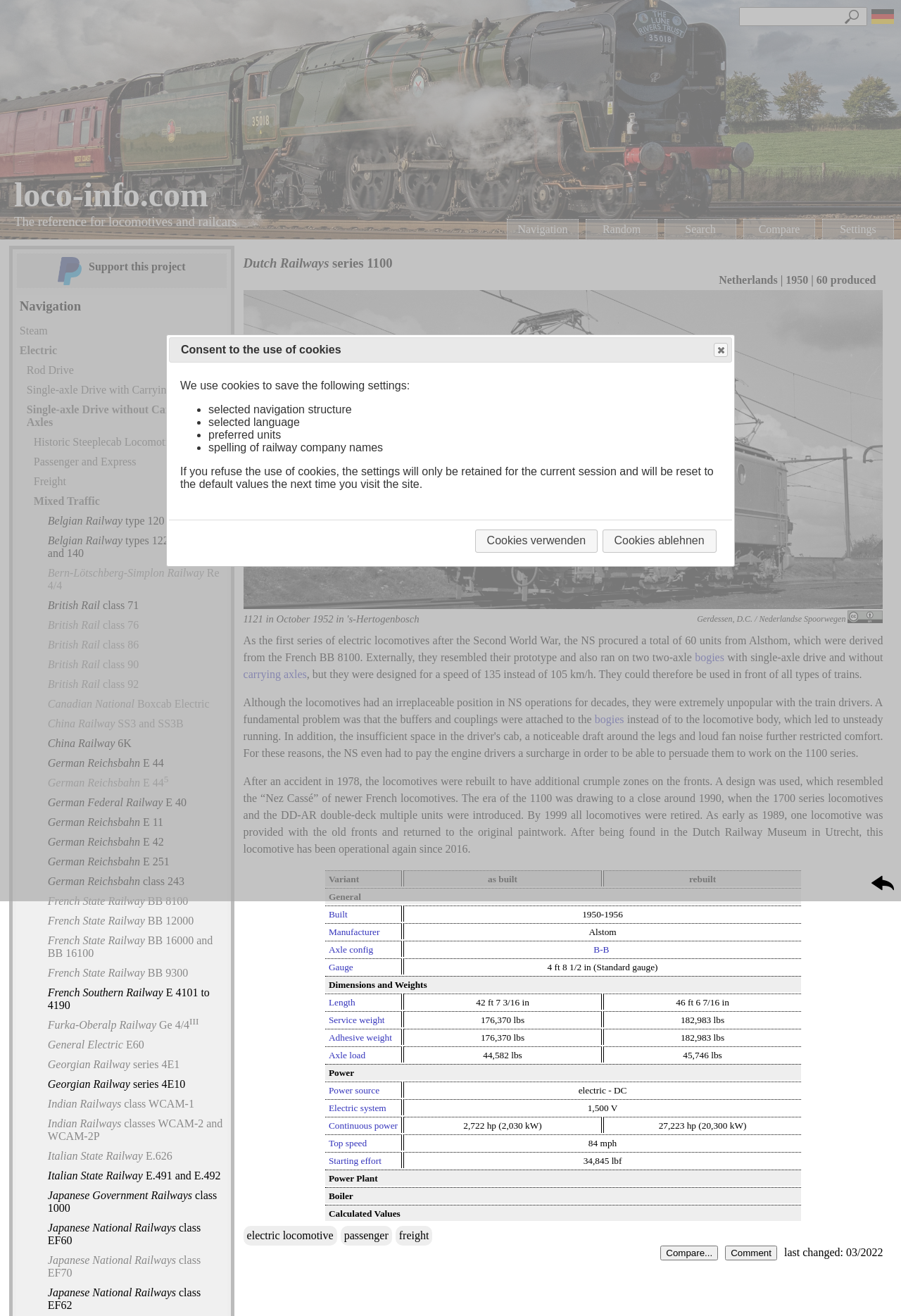Determine the bounding box coordinates for the area you should click to complete the following instruction: "View the 'Dutch Railways series 1100' details".

[0.27, 0.194, 0.436, 0.206]